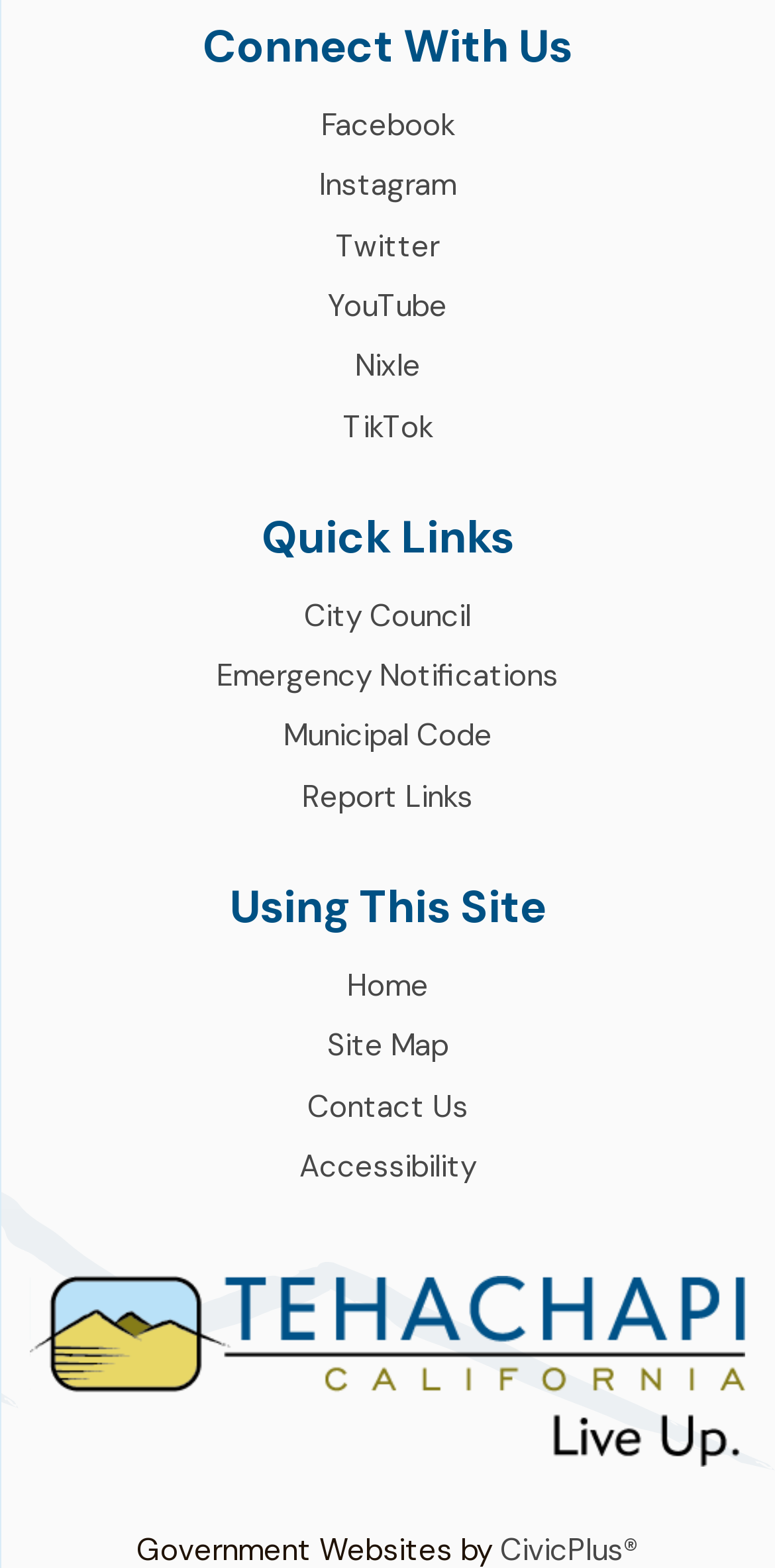Give a concise answer of one word or phrase to the question: 
How many social media links are available?

6